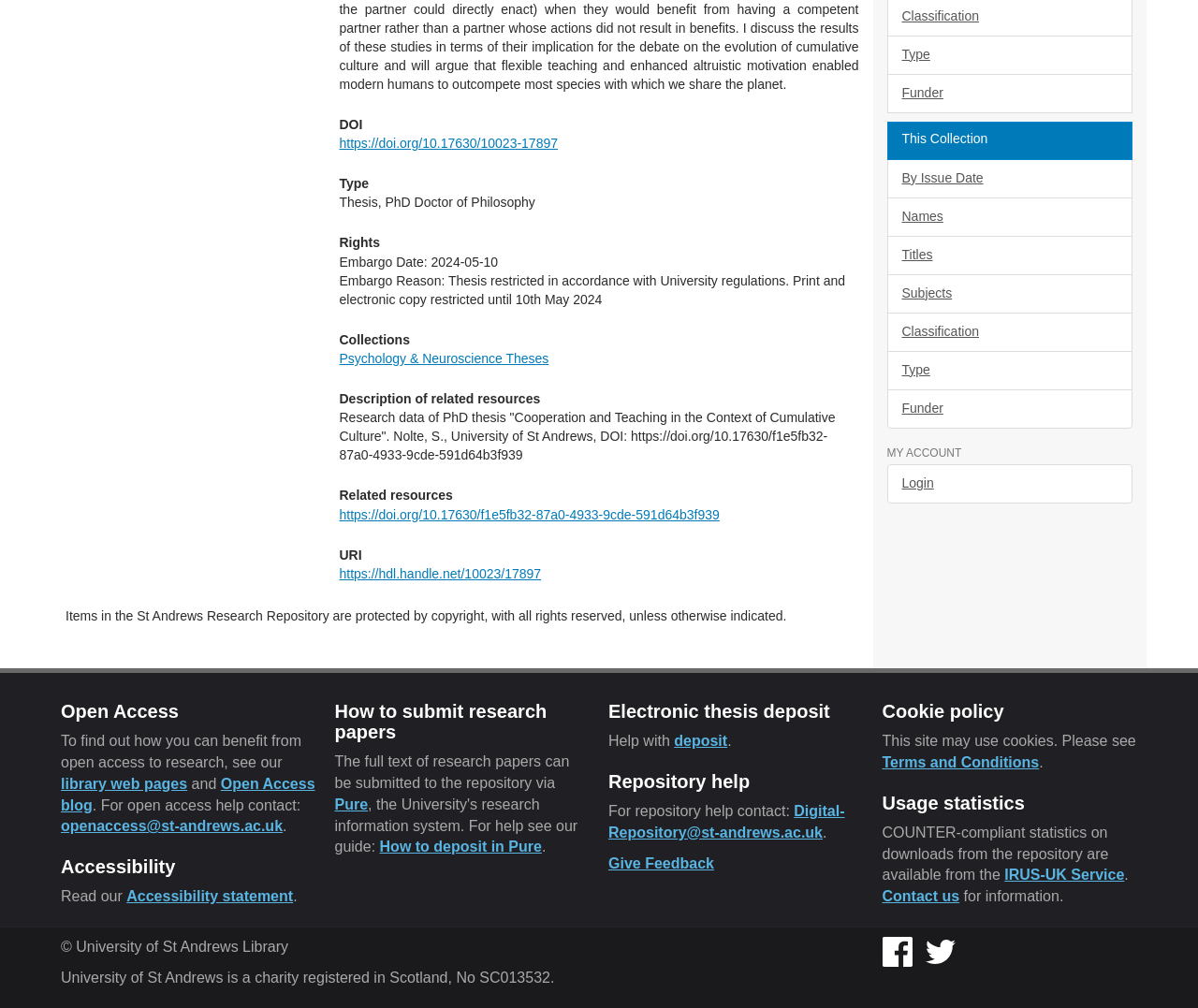Provide the bounding box coordinates of the HTML element described as: "IRUS-UK Service". The bounding box coordinates should be four float numbers between 0 and 1, i.e., [left, top, right, bottom].

[0.838, 0.86, 0.939, 0.876]